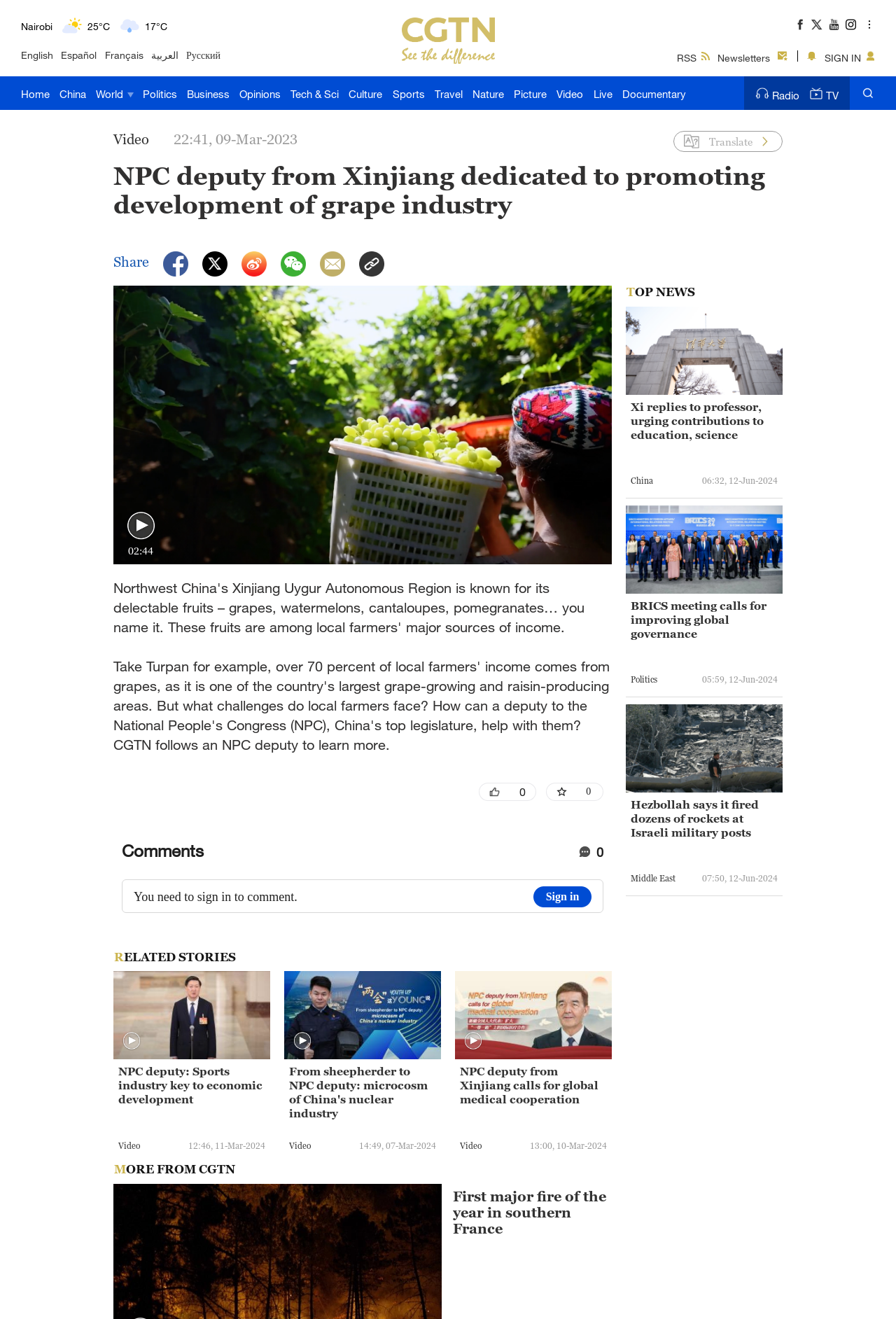Please locate the UI element described by "Tech & Sci" and provide its bounding box coordinates.

[0.324, 0.058, 0.378, 0.083]